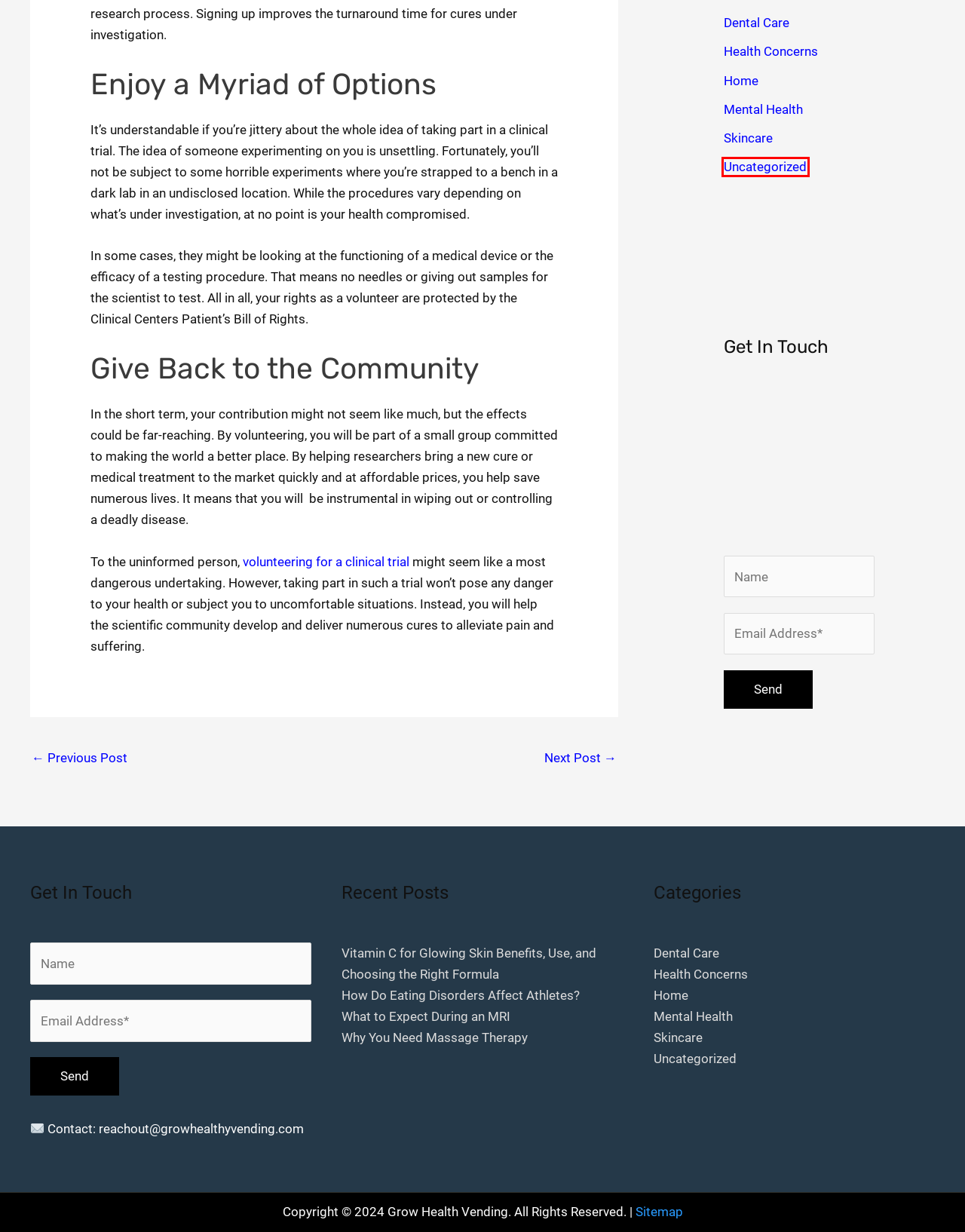With the provided webpage screenshot containing a red bounding box around a UI element, determine which description best matches the new webpage that appears after clicking the selected element. The choices are:
A. Mental Health Archives - Grow Health Vending
B. Why You Need Massage Therapy - Grow Health Vending
C. Grow Healthy Vending: Nurturing Health, Transforming Lives
D. Uncategorized Archives - Grow Health Vending
E. Home Archives - Grow Health Vending
F. How Does Hearing Work, and What Are Hearing Aids? | Grow Health Vending
G. Chronic Fatigue: Three Signs You're Not Just Tired | Grow Healthy Vending
H. Dental Care Archives - Grow Health Vending

D